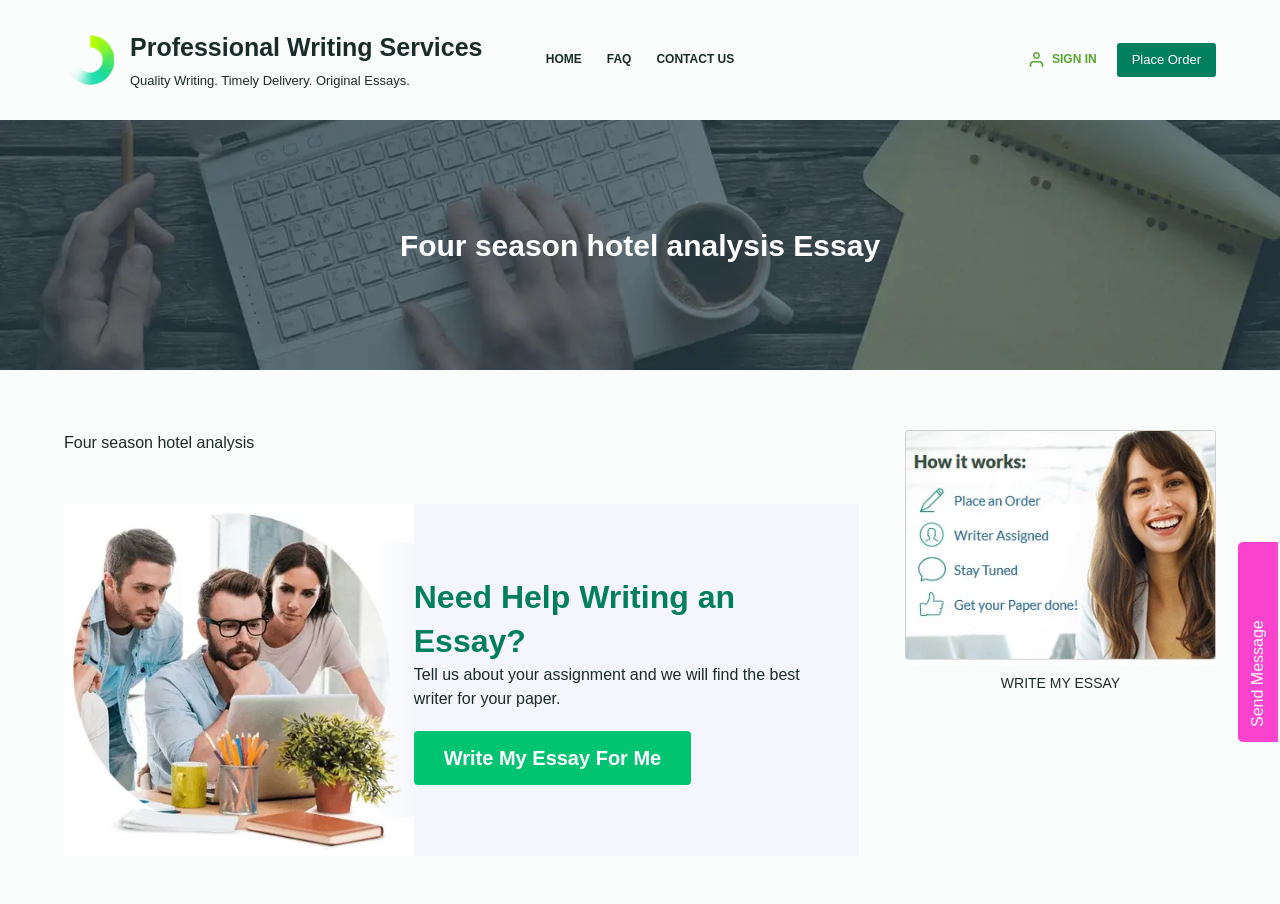Provide an in-depth caption for the elements present on the webpage.

The webpage is about Four Season Hotel analysis and essay writing services. At the top left corner, there is a "Skip to content" link. Next to it, there is an "ESSAY HELP" link with an accompanying image. Below these links, there is a "Professional Writing Services" link and a static text that reads "Quality Writing. Timely Delivery. Original Essays." 

On the top right side, there is a navigation menu with three menu items: "HOME", "FAQ", and "CONTACT US". Further to the right, there are two links: "SIGN IN" and "Place Order". 

The main content of the webpage is divided into two sections. The top section features a large image of "Approved-online-essay-writers" that spans the entire width of the page. Below the image, there is a header section with a heading that reads "Four season hotel analysis Essay". 

The lower section of the main content has a heading that reads "Need Help Writing an Essay?" followed by a static text that describes the essay writing service. There is a "Write My Essay For Me" link below the text. On the right side of this section, there is an image with a caption that reads "WRITE MY ESSAY". 

At the bottom right corner of the page, there is a chat widget iframe.